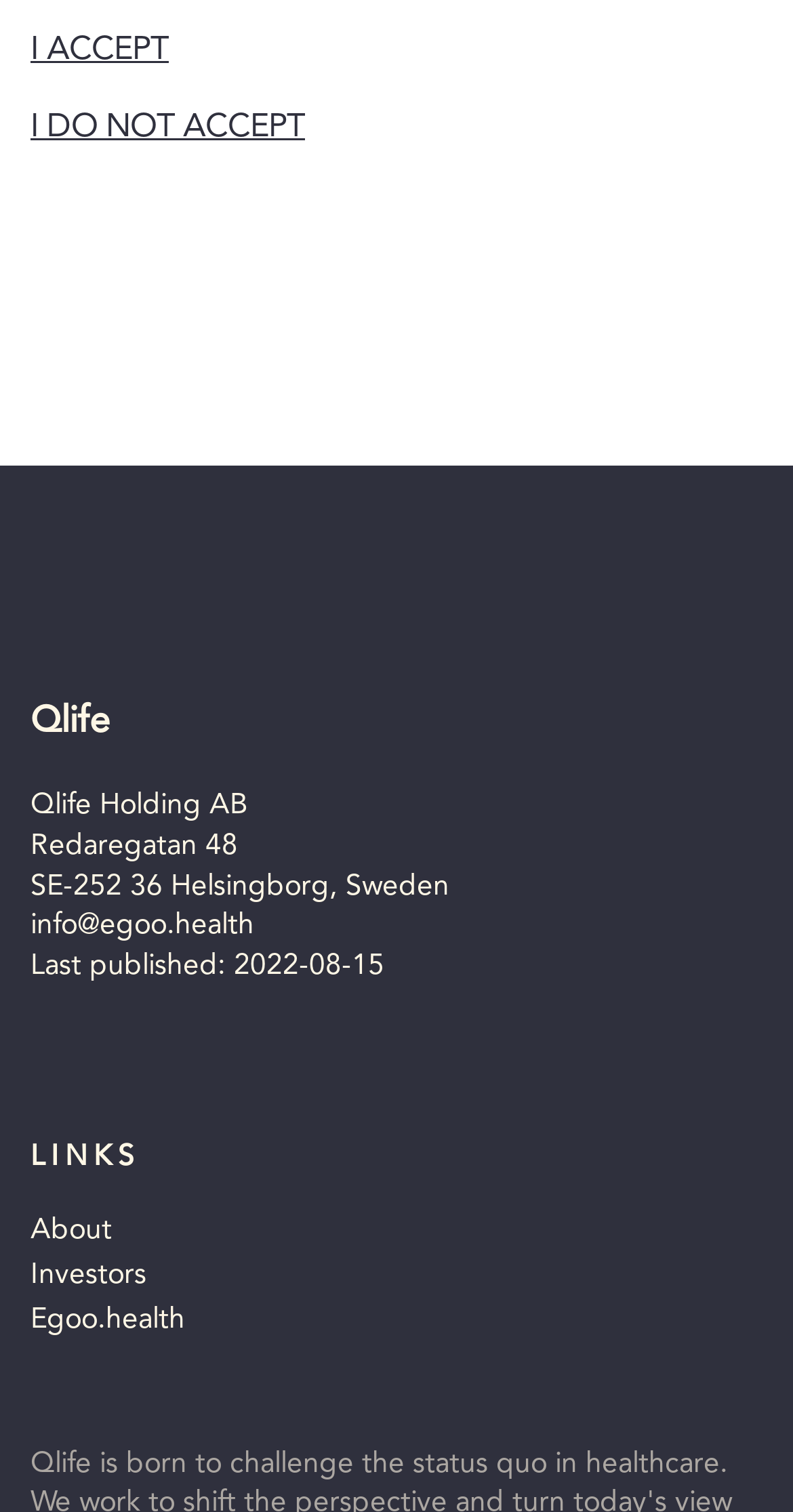Determine the bounding box for the described UI element: "I DO NOT ACCEPT".

[0.038, 0.074, 0.385, 0.096]